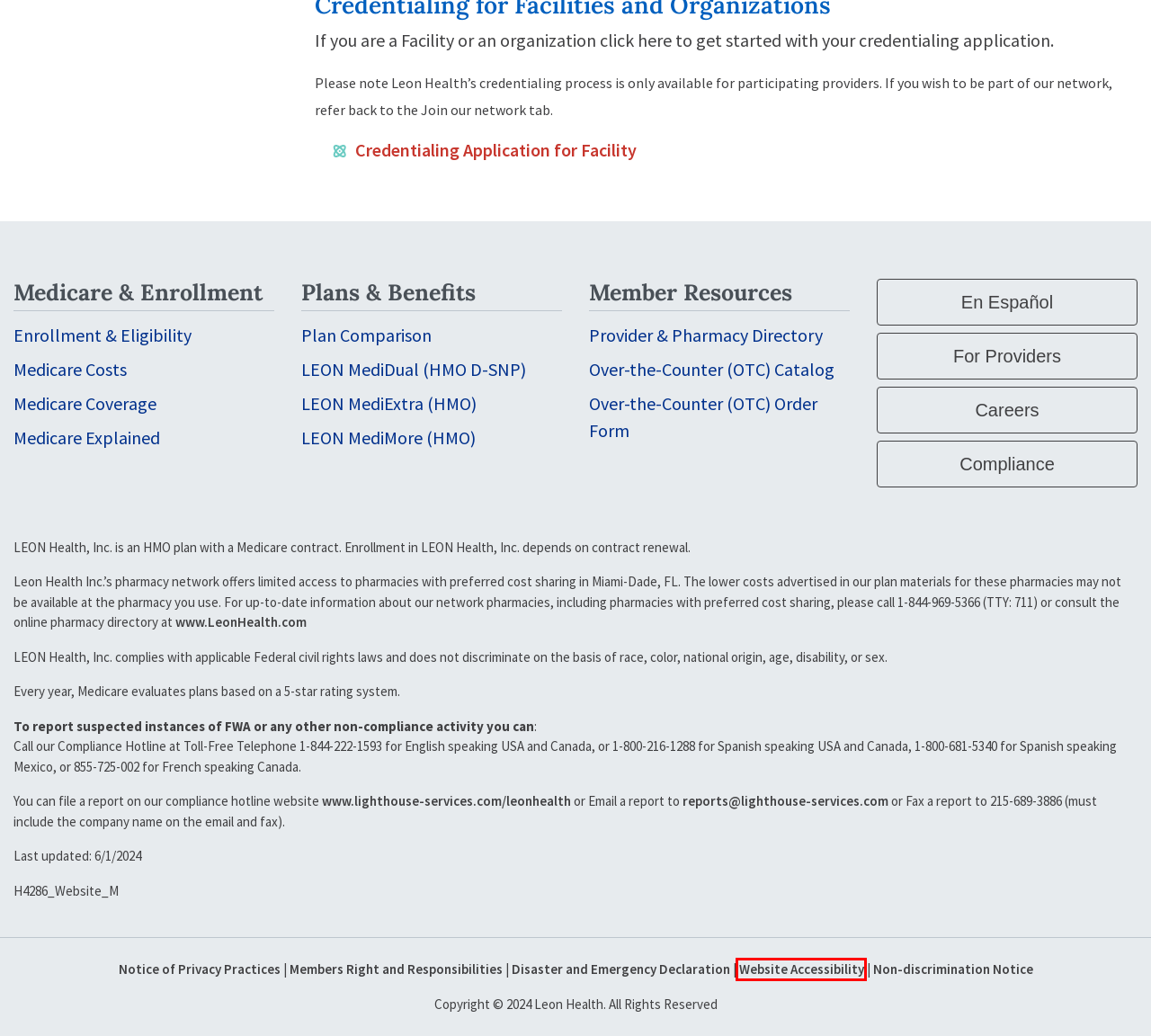You are presented with a screenshot of a webpage that includes a red bounding box around an element. Determine which webpage description best matches the page that results from clicking the element within the red bounding box. Here are the candidates:
A. Website Accessibility - LEON Health
B. Medicare Coverage - LEON Health
C. Compliance - LEON Health
D. LEON MediExtra 2024 - LEON Health
E. LEON MediMore 2024 - LEON Health
F. LEON MediDual 2024 - LEON Health
G. Plans & Benefits - LEON Health
H. Member Rights and Responsibilities - LEON Health

A